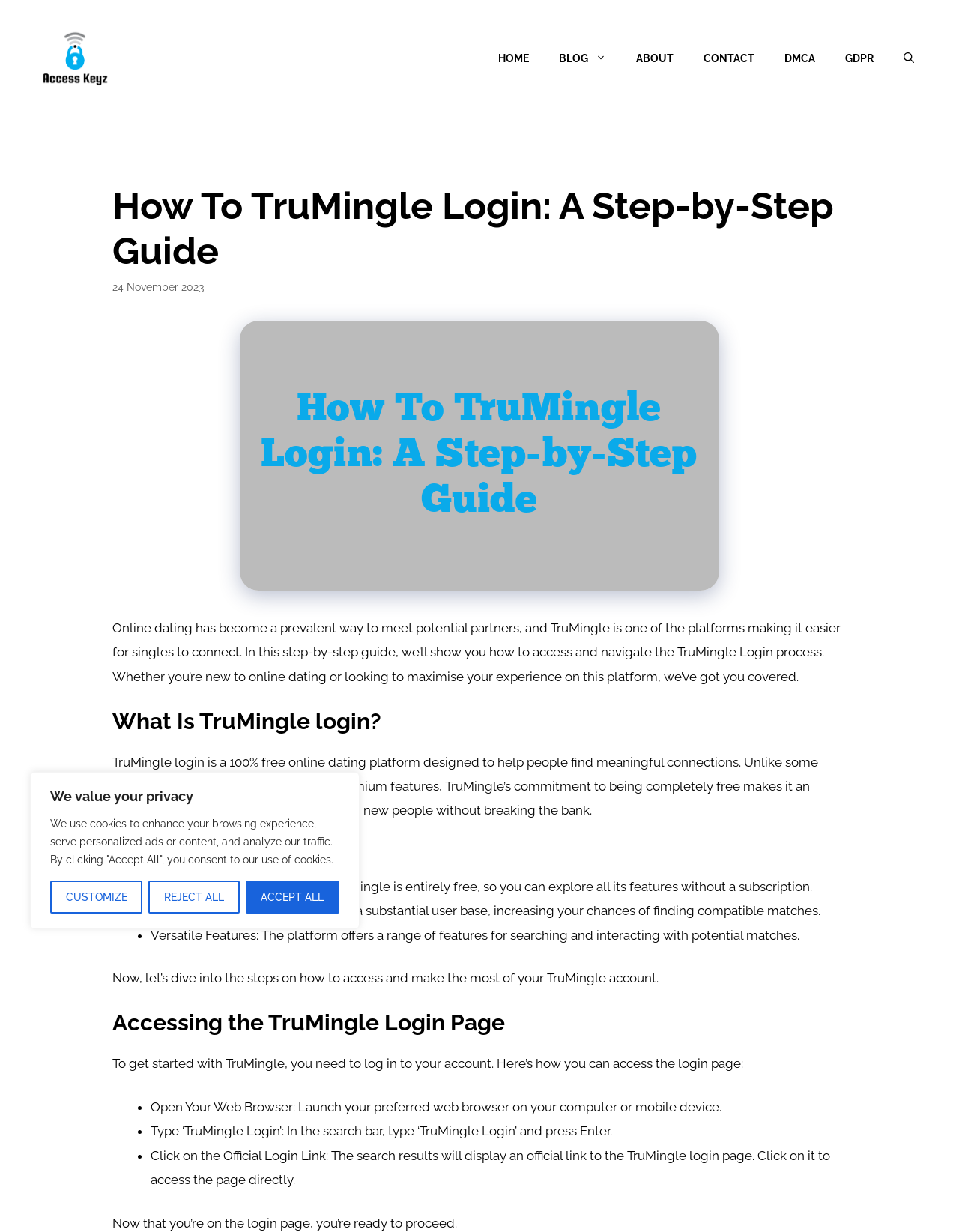Please reply to the following question with a single word or a short phrase:
What is TruMingle?

A 100% free online dating platform